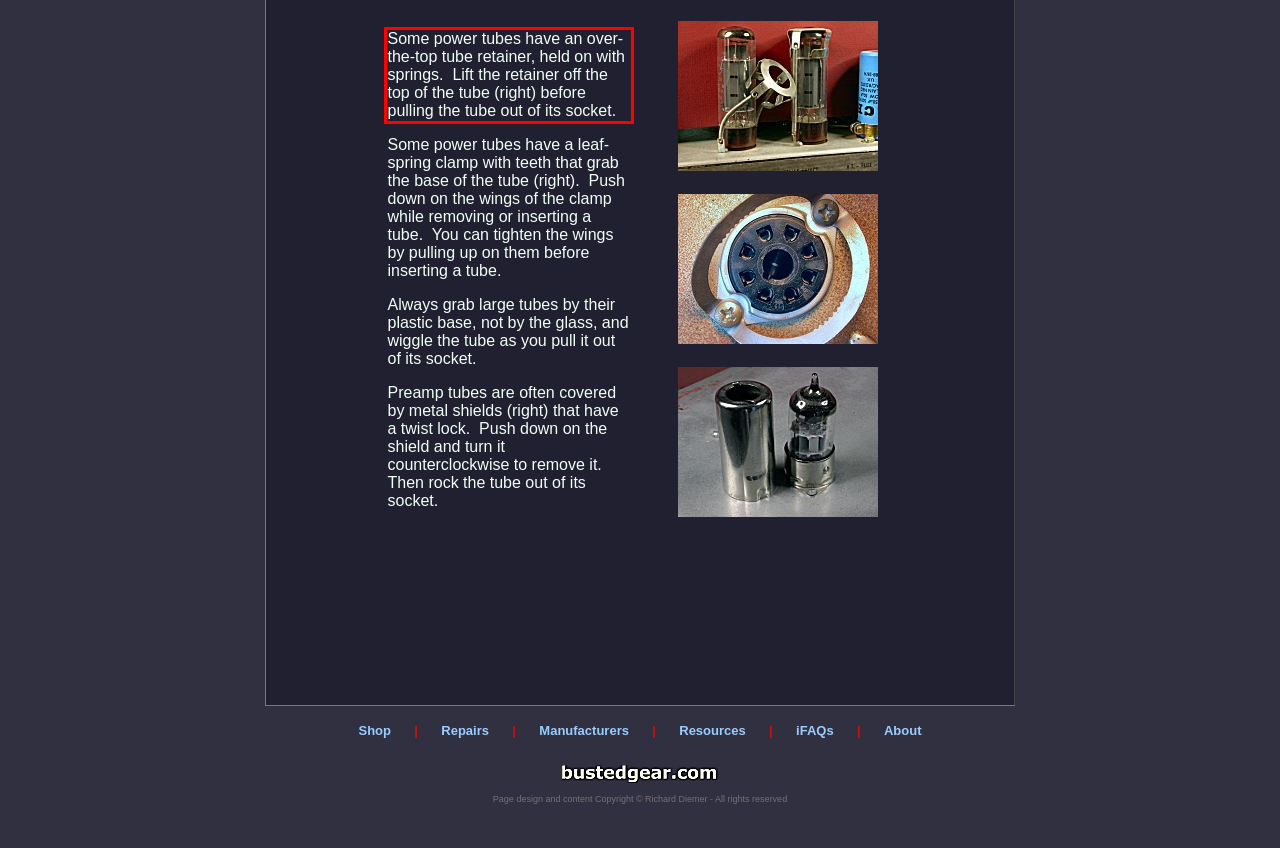You have a screenshot with a red rectangle around a UI element. Recognize and extract the text within this red bounding box using OCR.

Some power tubes have an over-the-top tube retainer, held on with springs. Lift the retainer off the top of the tube (right) before pulling the tube out of its socket.